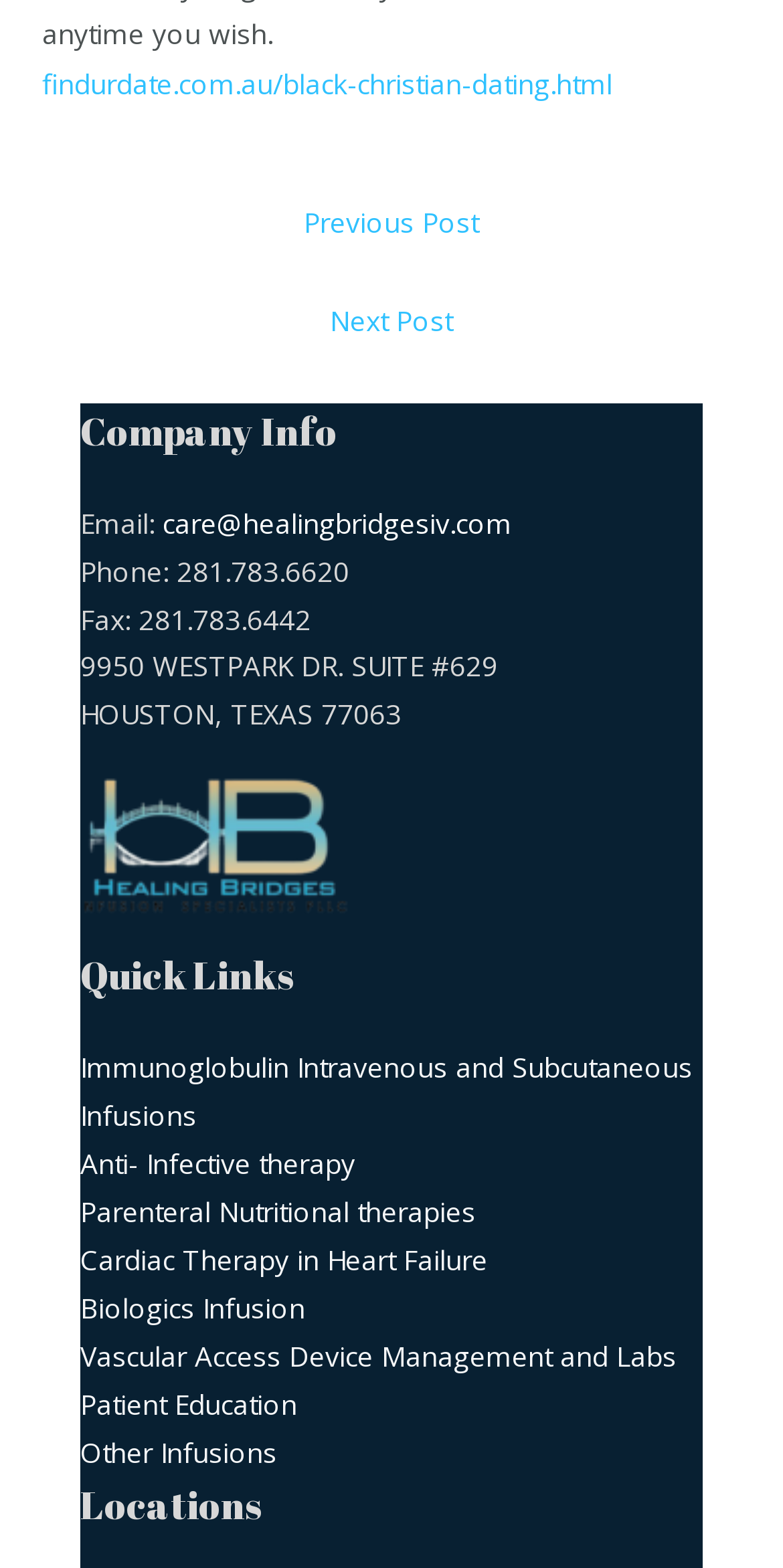With reference to the image, please provide a detailed answer to the following question: What is the link to 'Immunoglobulin Intravenous and Subcutaneous Infusions'?

I found the link to 'Immunoglobulin Intravenous and Subcutaneous Infusions' by looking at the footer section of the webpage, specifically in the 'Quick Links' section, where it is listed as a link.